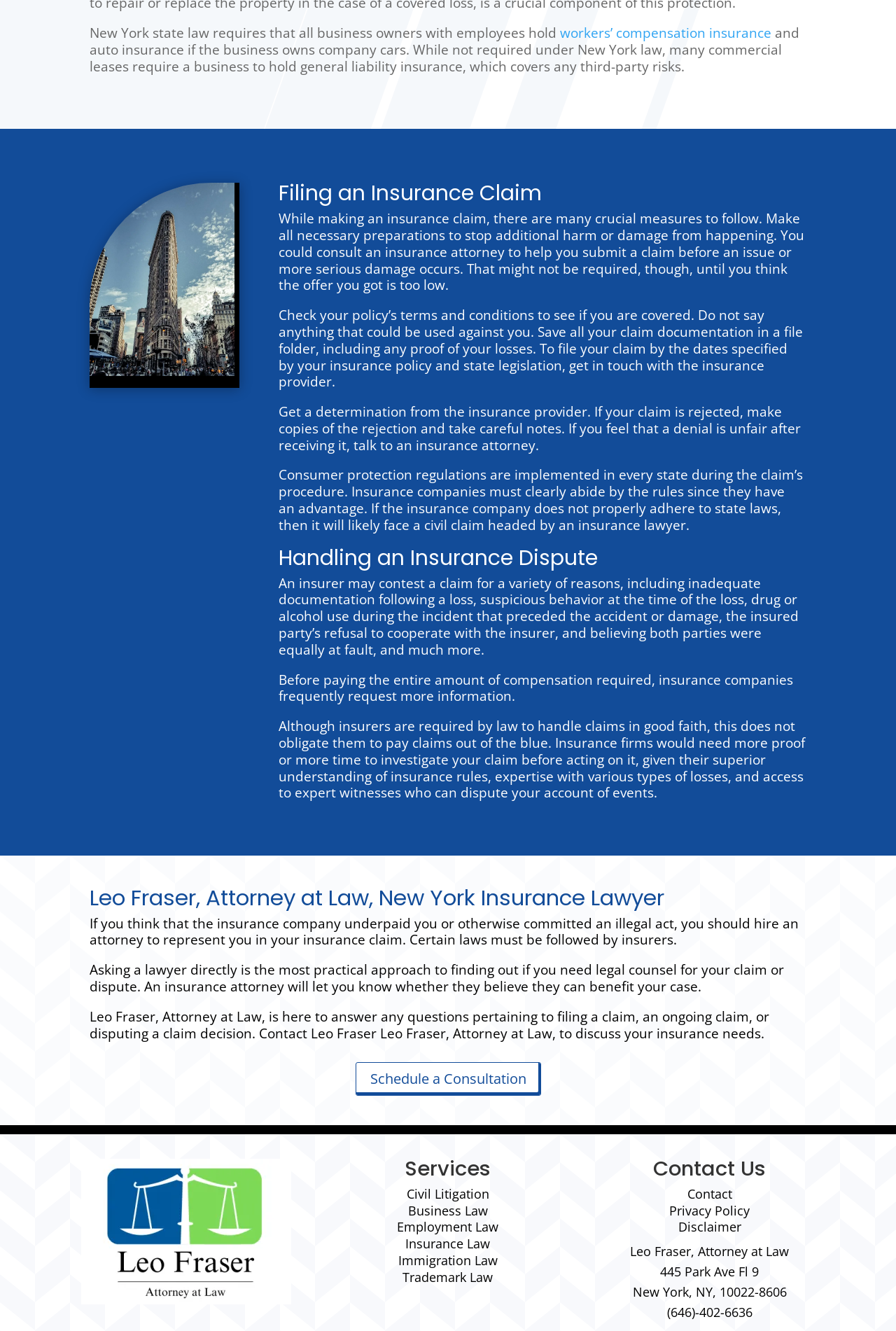What is the address of Leo Fraser, Attorney at Law?
Analyze the screenshot and provide a detailed answer to the question.

The text provides the address of Leo Fraser, Attorney at Law, as '445 Park Ave Fl 9, New York, NY, 10022-8606'.